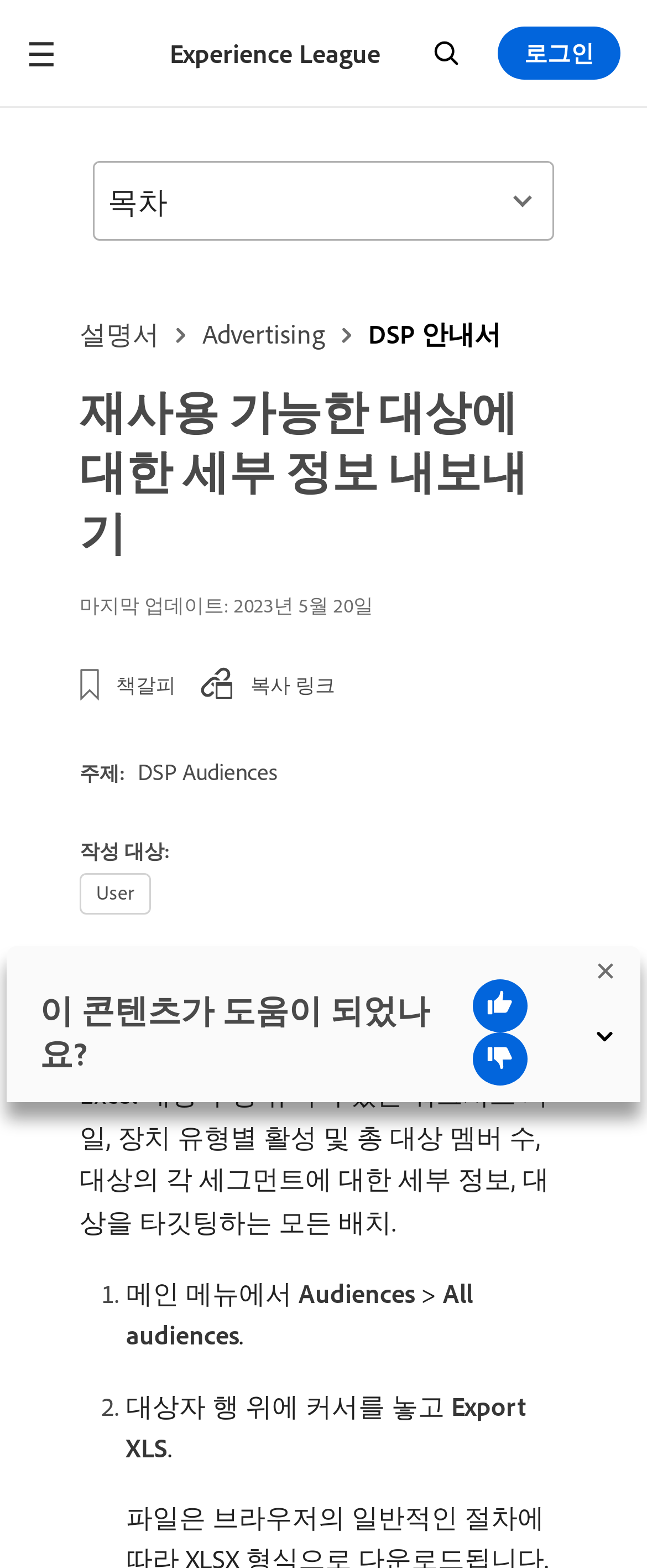Could you determine the bounding box coordinates of the clickable element to complete the instruction: "Export XLS"? Provide the coordinates as four float numbers between 0 and 1, i.e., [left, top, right, bottom].

[0.195, 0.886, 0.813, 0.934]